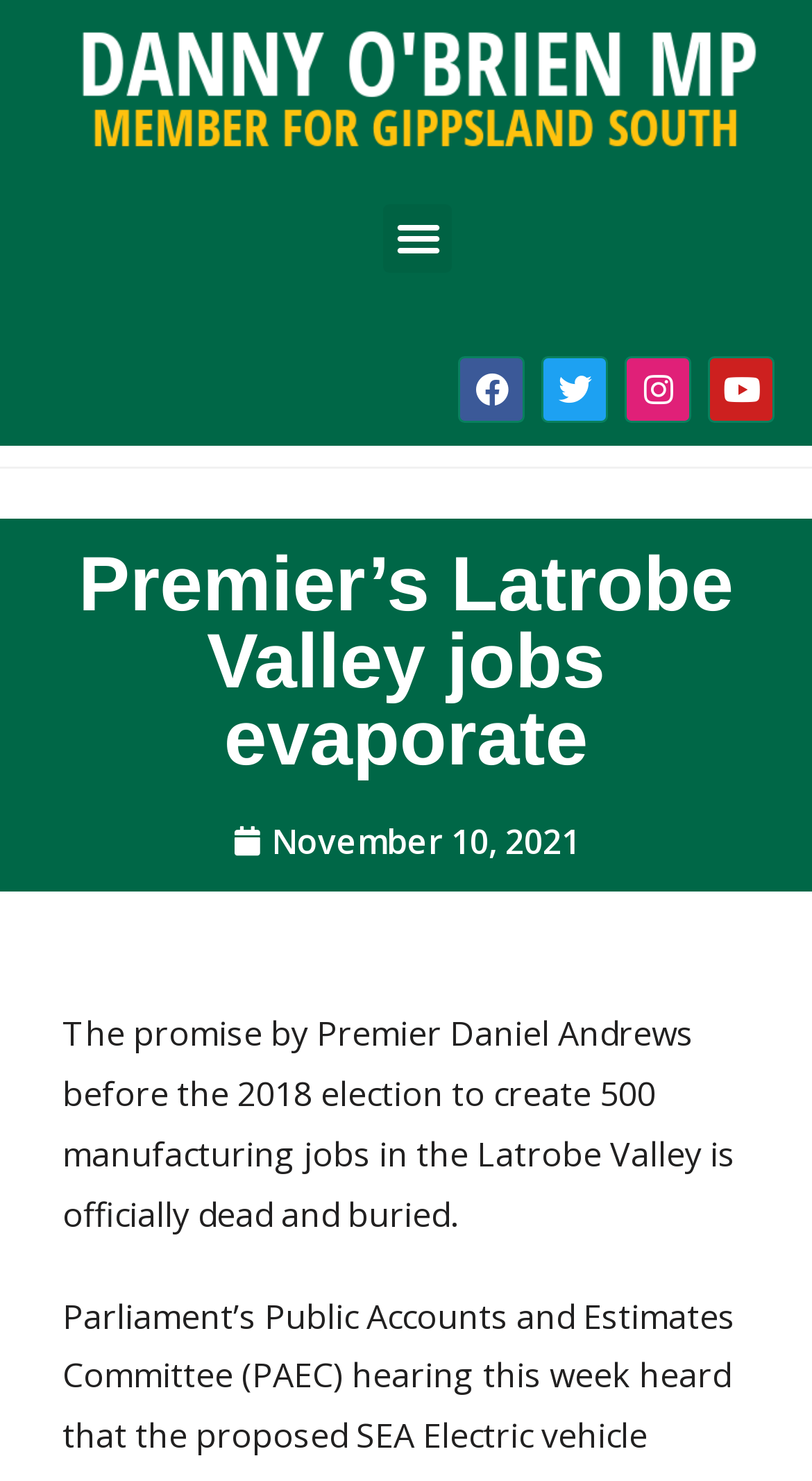Identify the bounding box for the described UI element: "Menu".

[0.473, 0.138, 0.557, 0.184]